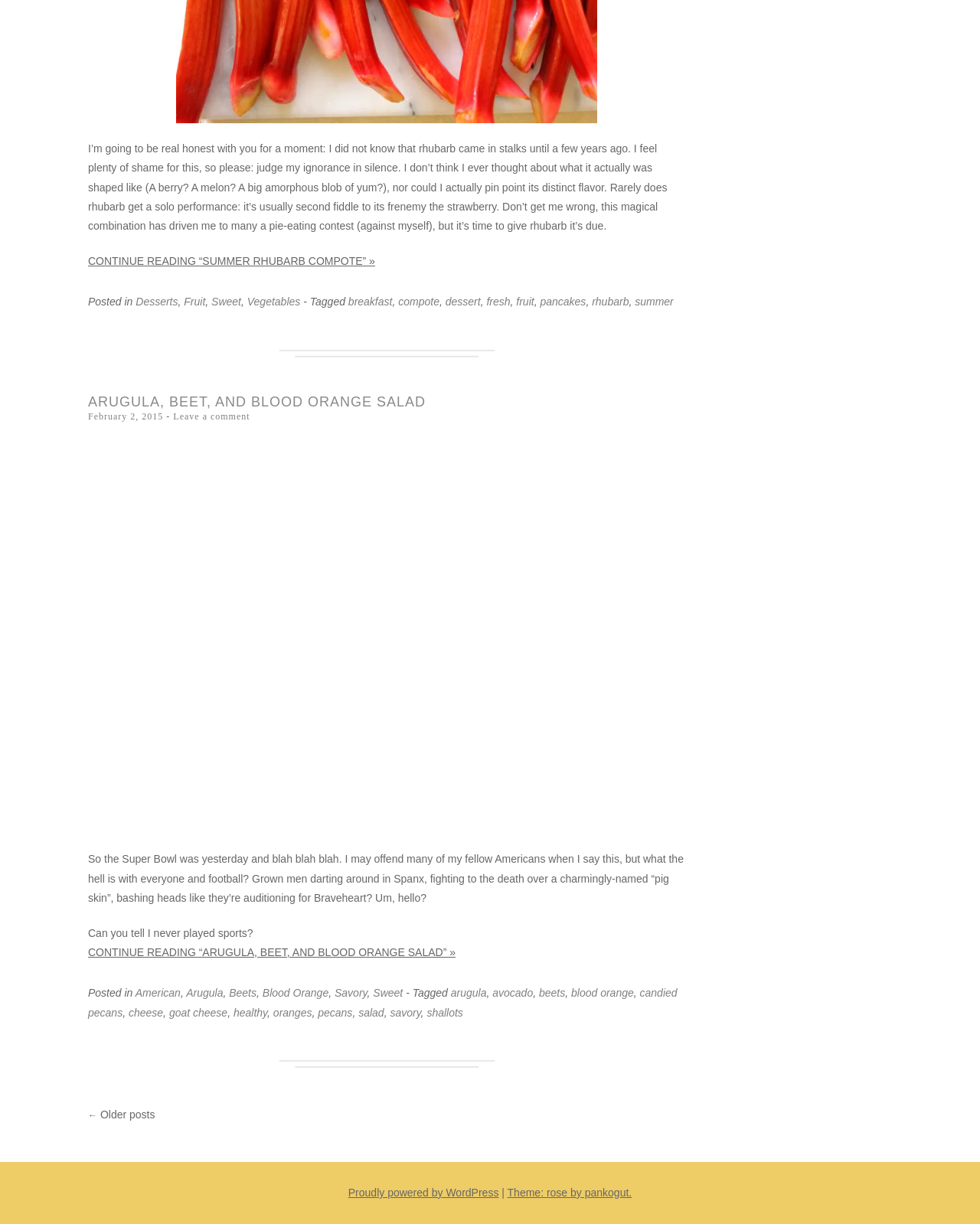Provide the bounding box coordinates of the HTML element described by the text: "February 2, 2015February 2, 2015".

[0.09, 0.336, 0.167, 0.344]